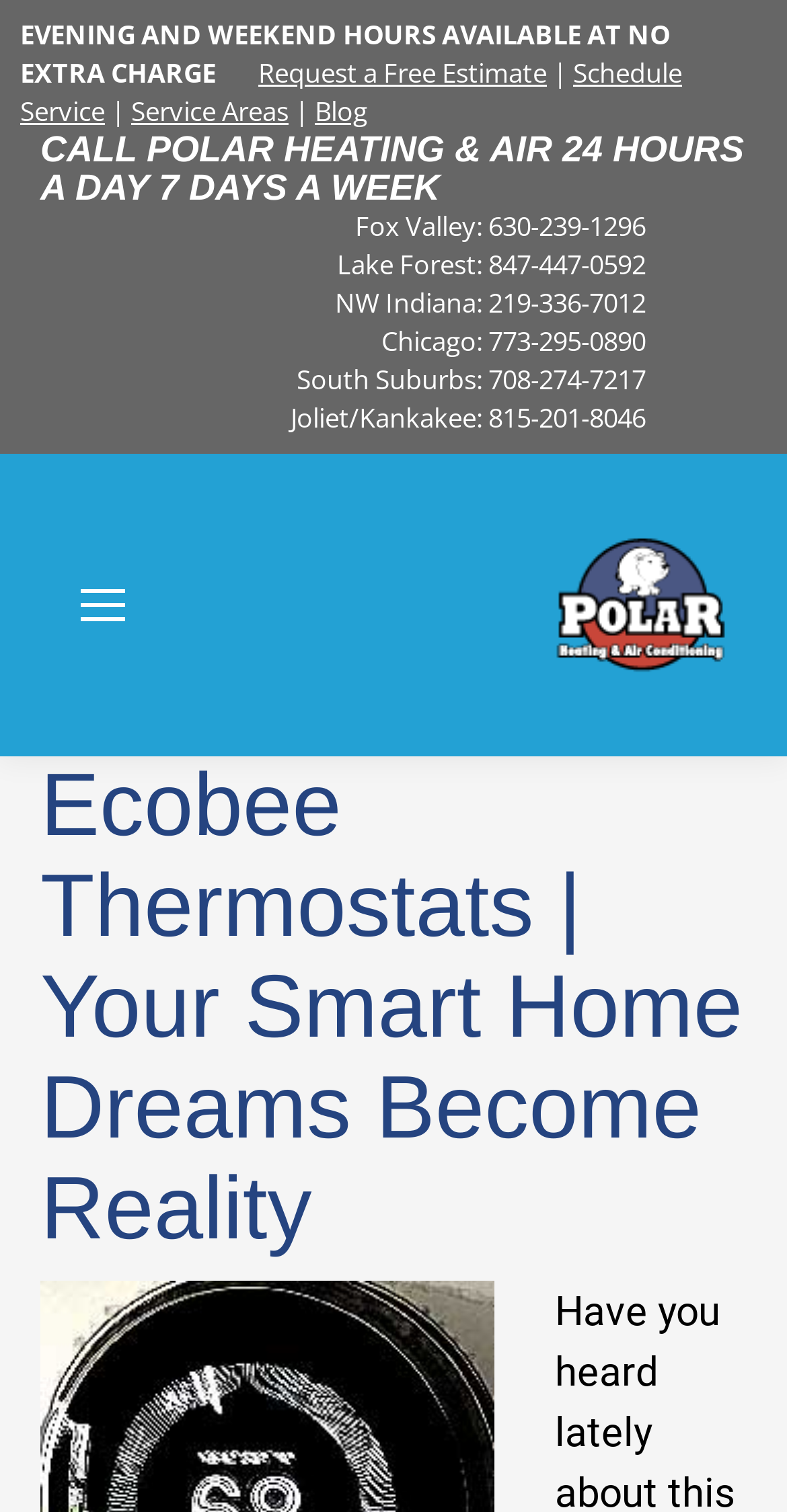Please determine the main heading text of this webpage.

Ecobee Thermostats | Your Smart Home Dreams Become Reality